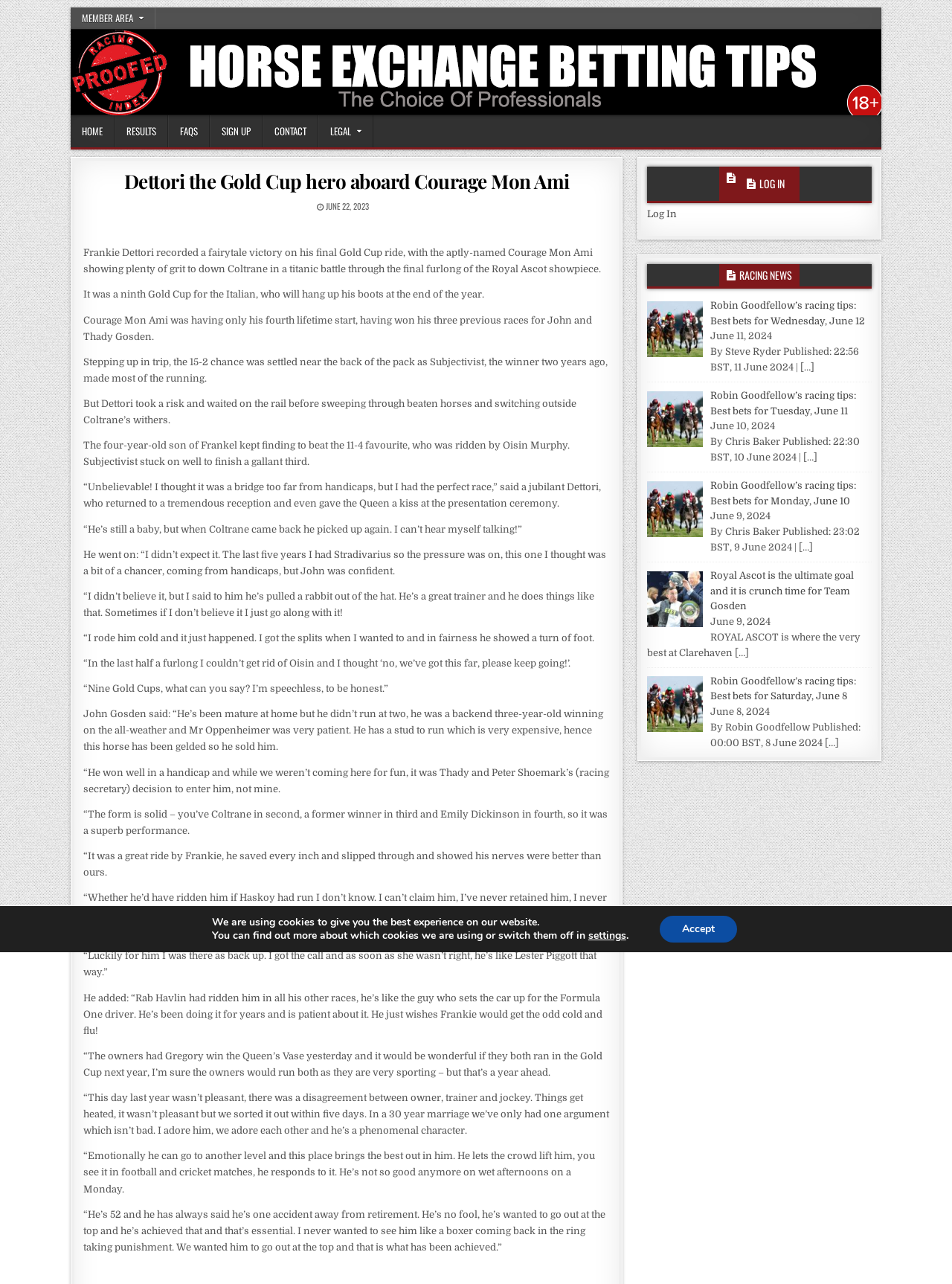Who is the jockey that rode the winning horse?
Please ensure your answer is as detailed and informative as possible.

I found the answer by reading the article and finding the sentence that mentions the jockey's name, which is 'Frankie Dettori recorded a fairytale victory on his final Gold Cup ride, with the aptly-named Courage Mon Ami showing plenty of grit to down Coltrane in a titanic battle through the final furlong of the Royal Ascot showpiece.'